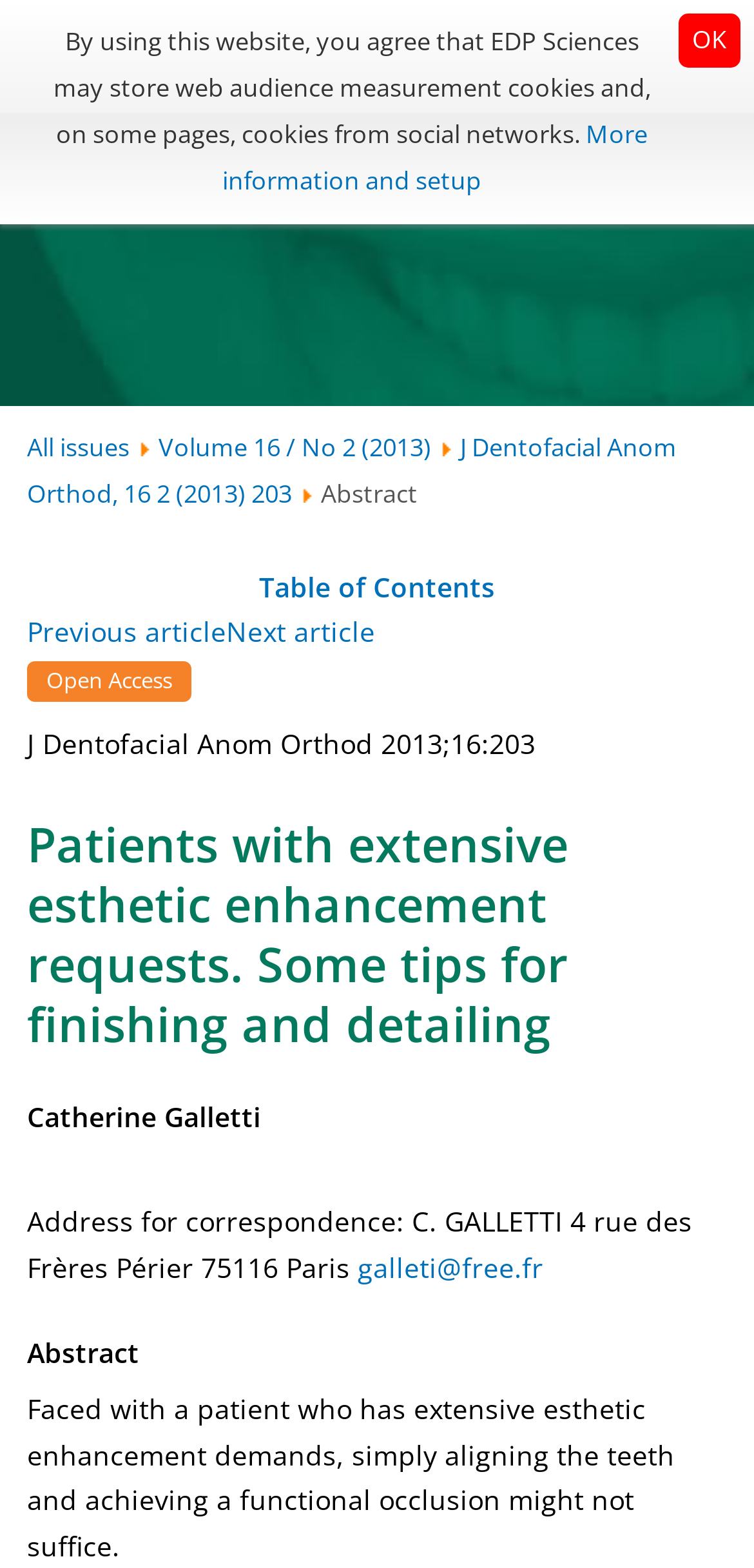Who is the author of the article?
Respond to the question with a well-detailed and thorough answer.

The author's name is located below the title of the article, in the main content area of the webpage. It is written in a smaller font size and is part of the article's metadata.